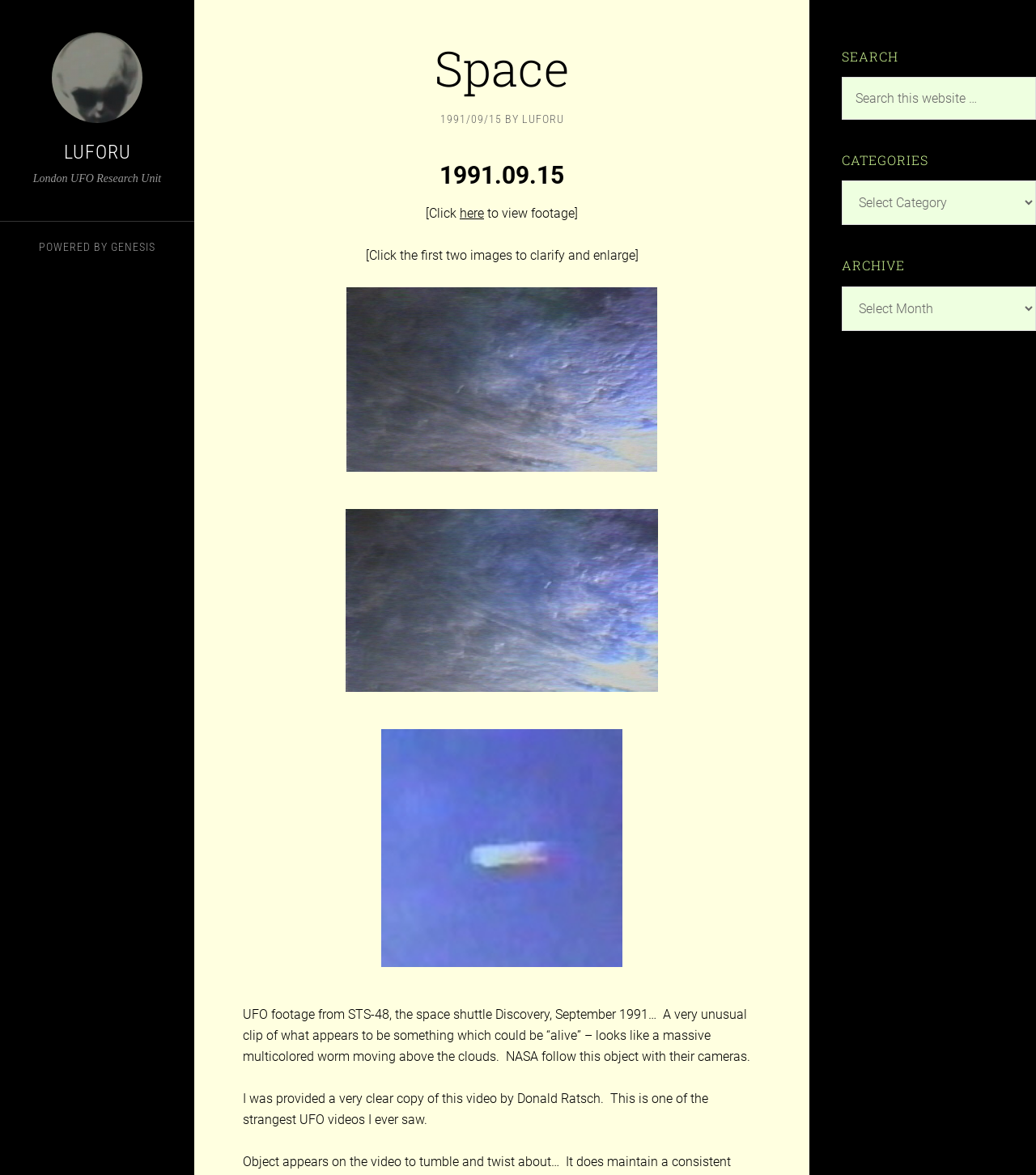Specify the bounding box coordinates of the element's region that should be clicked to achieve the following instruction: "Search this website". The bounding box coordinates consist of four float numbers between 0 and 1, in the format [left, top, right, bottom].

[0.812, 0.066, 1.0, 0.102]